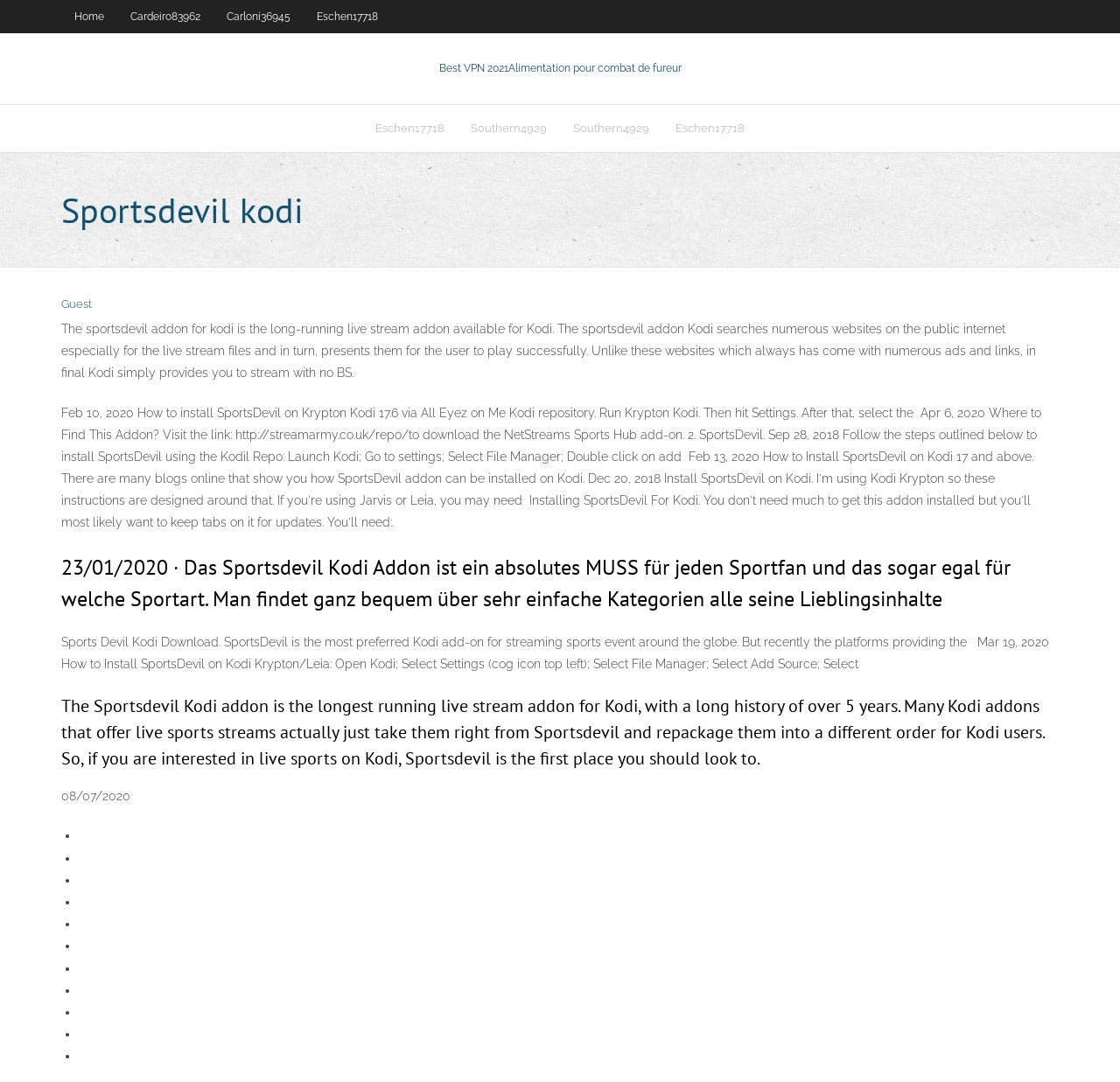What is the date mentioned in the text?
Please provide a comprehensive answer based on the visual information in the image.

I found the answer by reading the text '08/07/2020' which is a date mentioned in the webpage.